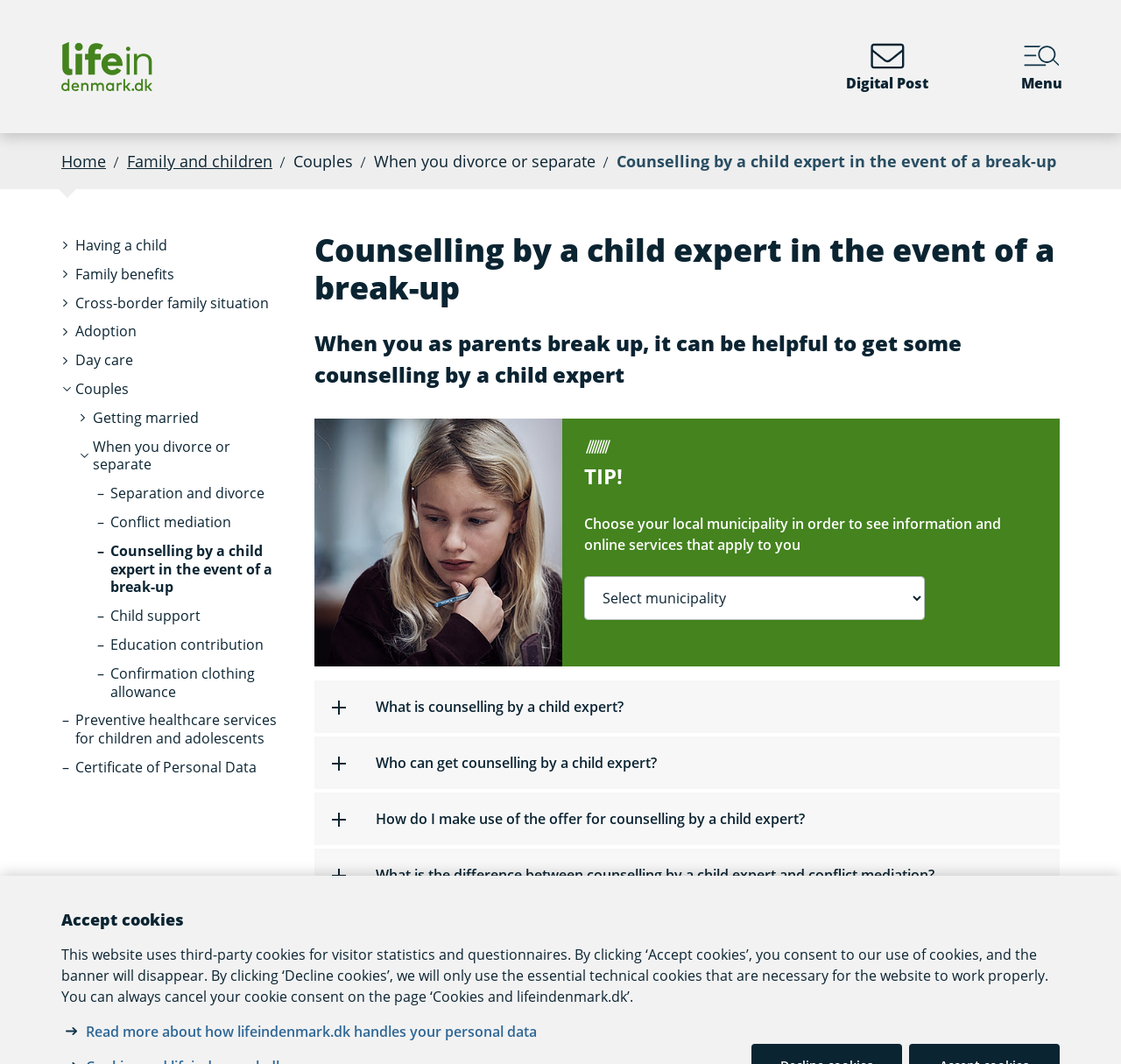Generate an in-depth caption that captures all aspects of the webpage.

This webpage is about counseling by a child expert in the event of a break-up, specifically for parents. At the top, there is a logo of "Life in Denmark" and a navigation menu with links to "Digital Post", "Menu", and "Breadcrumb". Below the navigation menu, there are several sections. 

On the left side, there is a list of topics, including "Having a child", "Family benefits", "Cross-border family situation", and more. Each topic has a button that can be expanded to show more information. 

On the right side, there is a main content area with a heading "Counselling by a child expert in the event of a break-up". Below the heading, there are several articles with buttons that can be expanded to show more information. The articles cover topics such as "What is counselling by a child expert?", "Who can get counselling by a child expert?", and "How do I make use of the offer for counselling by a child expert?". 

At the bottom of the page, there is a section with a heading "Read more and self-services" and a static text "Written by the Agency of Family Law". There is also a "Choose municipality" section with a combobox to select a municipality.